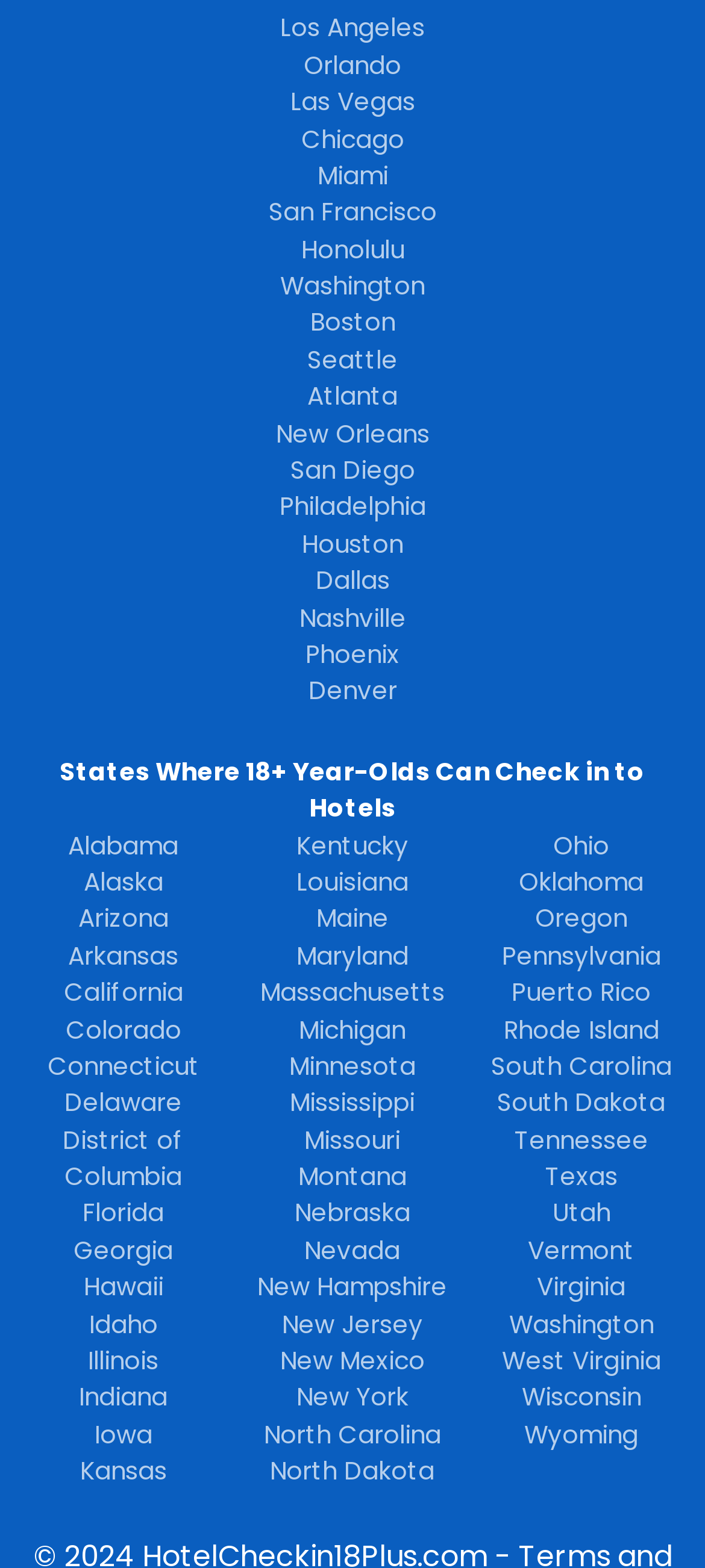Determine the bounding box coordinates of the region that needs to be clicked to achieve the task: "Learn about Washington".

[0.397, 0.172, 0.603, 0.194]